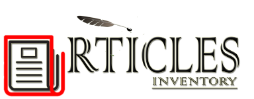What does the quill pen symbolize?
Based on the image, provide your answer in one word or phrase.

Writing and creativity